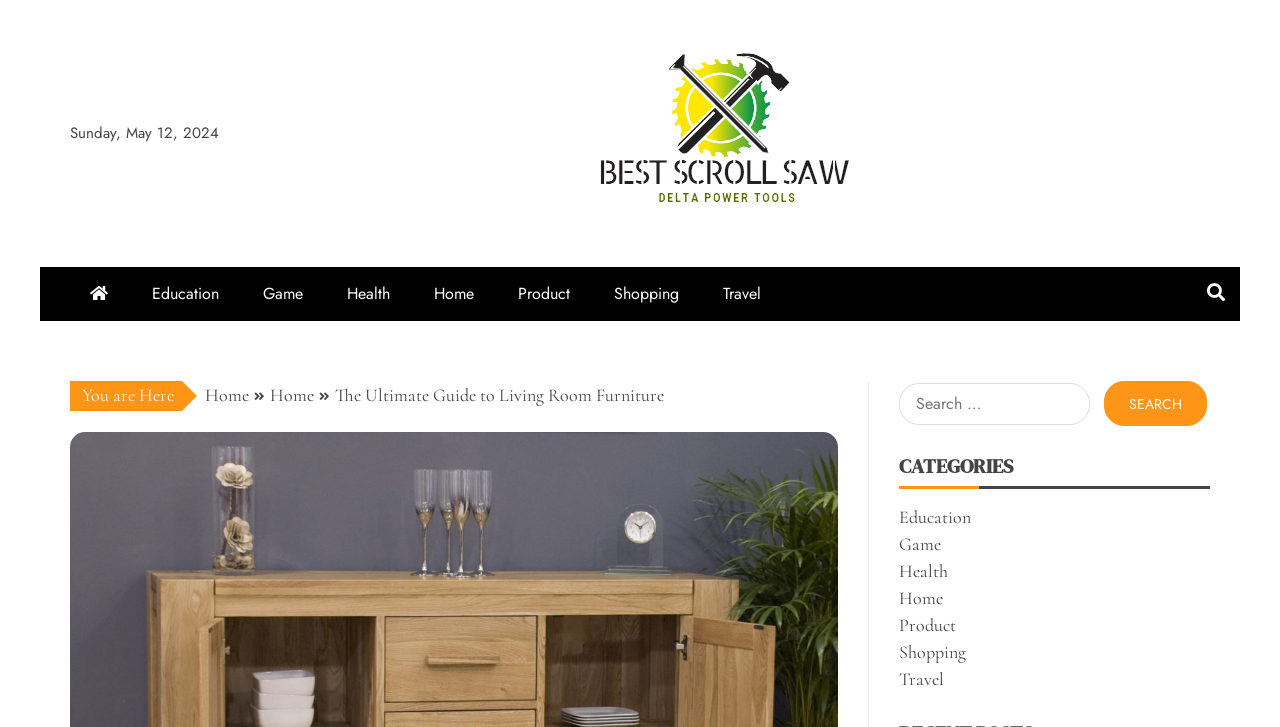Find the bounding box coordinates of the element you need to click on to perform this action: 'Click on Search button'. The coordinates should be represented by four float values between 0 and 1, in the format [left, top, right, bottom].

[0.862, 0.524, 0.943, 0.586]